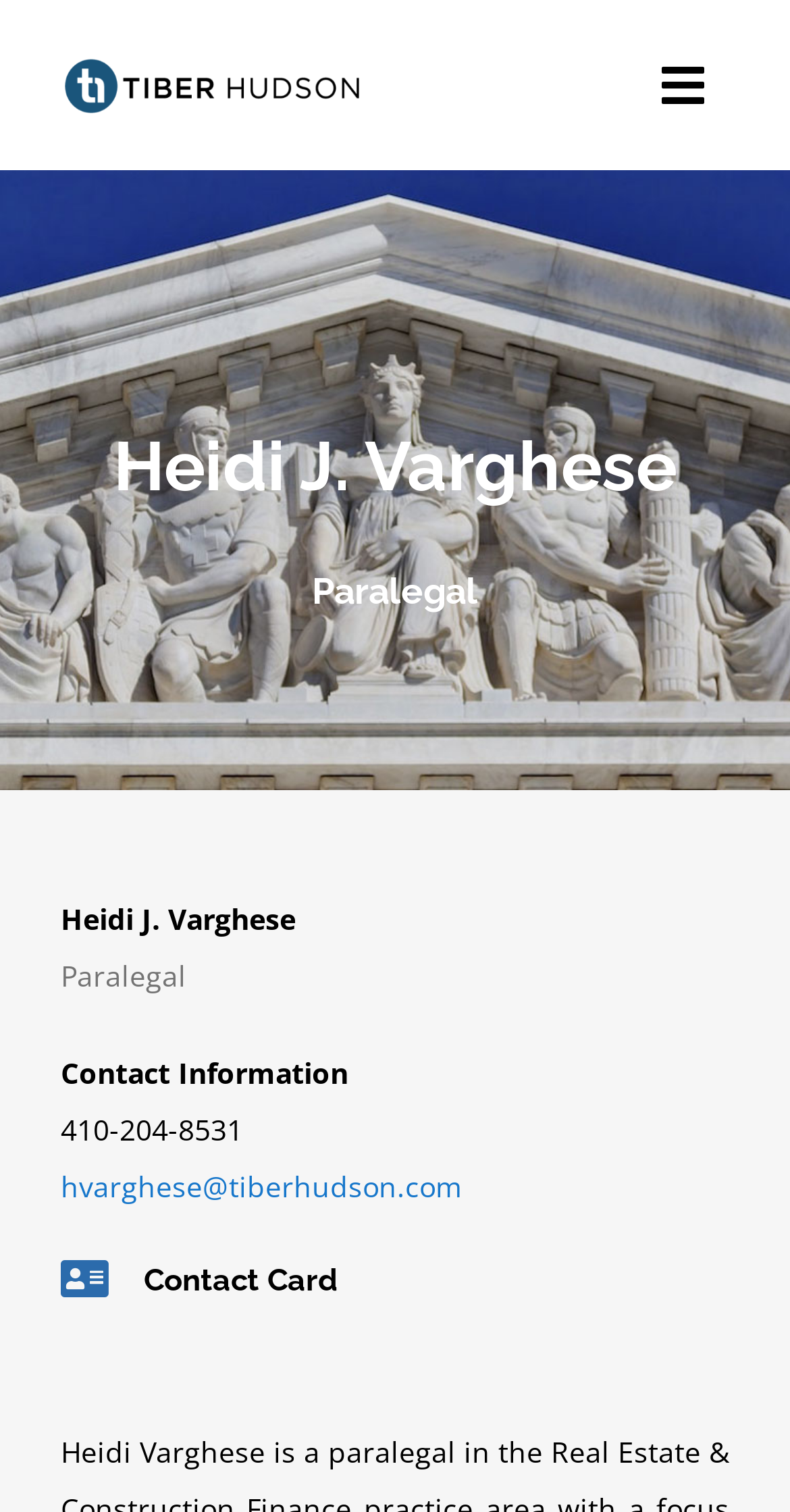Highlight the bounding box coordinates of the region I should click on to meet the following instruction: "Go to the top of the page".

[0.695, 0.791, 0.808, 0.849]